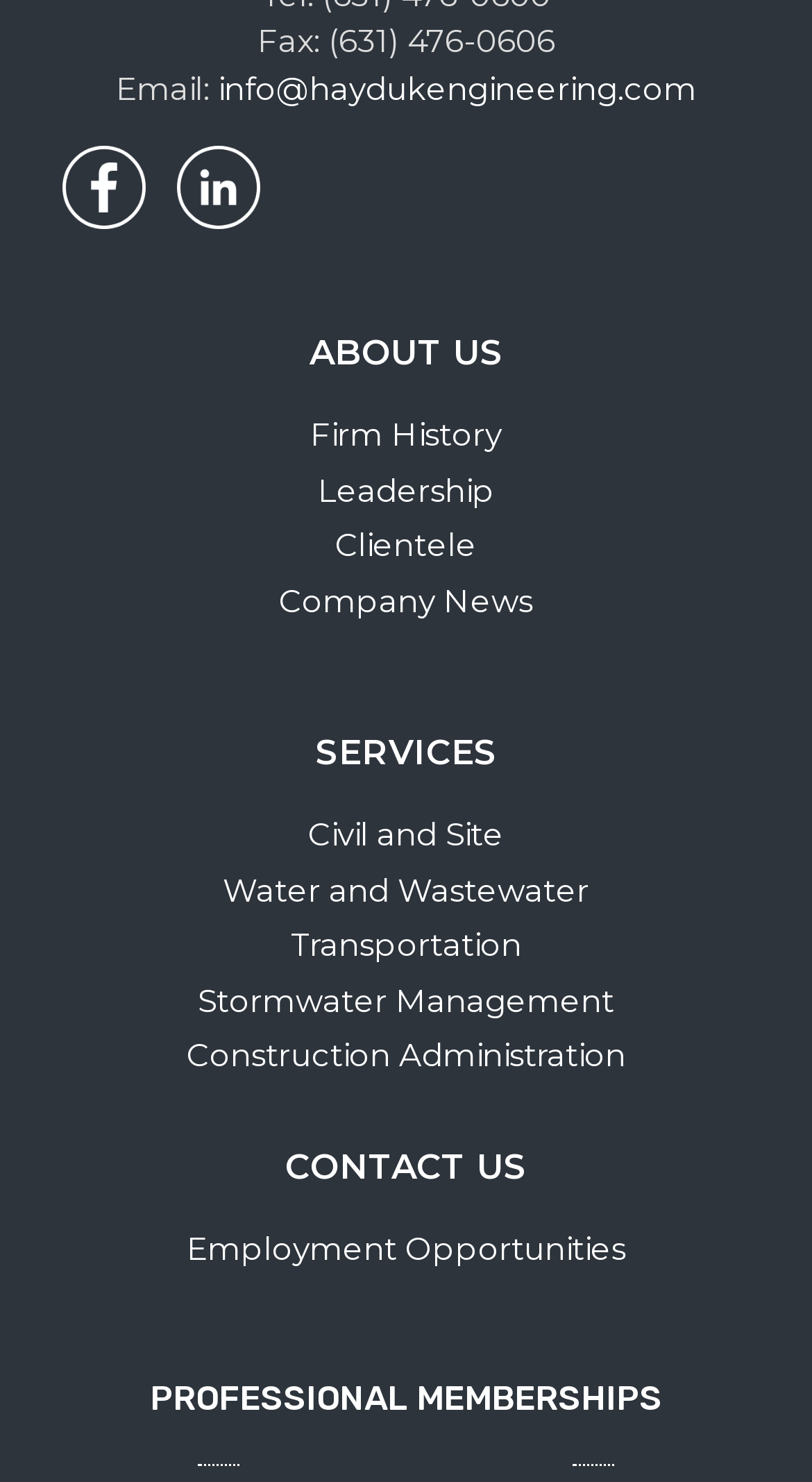Please provide a one-word or phrase answer to the question: 
How many services are listed?

5